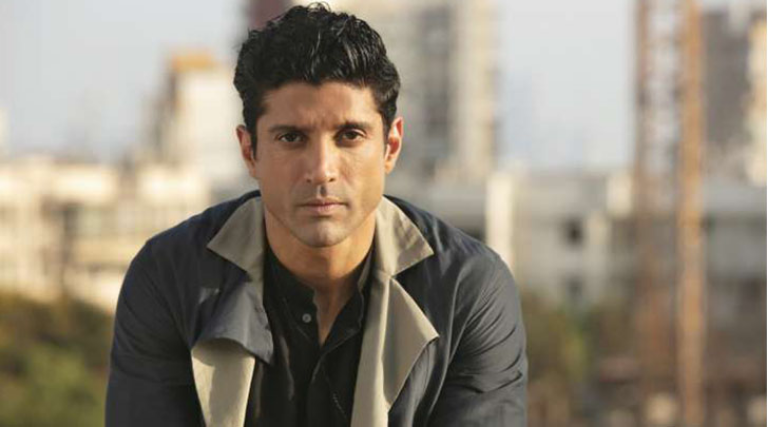What is the name of Farhan Akhtar's production company?
Provide a thorough and detailed answer to the question.

According to the caption, Farhan Akhtar's career began in 1999 with the establishment of Excel Entertainment, which implies that Excel Entertainment is his production company.